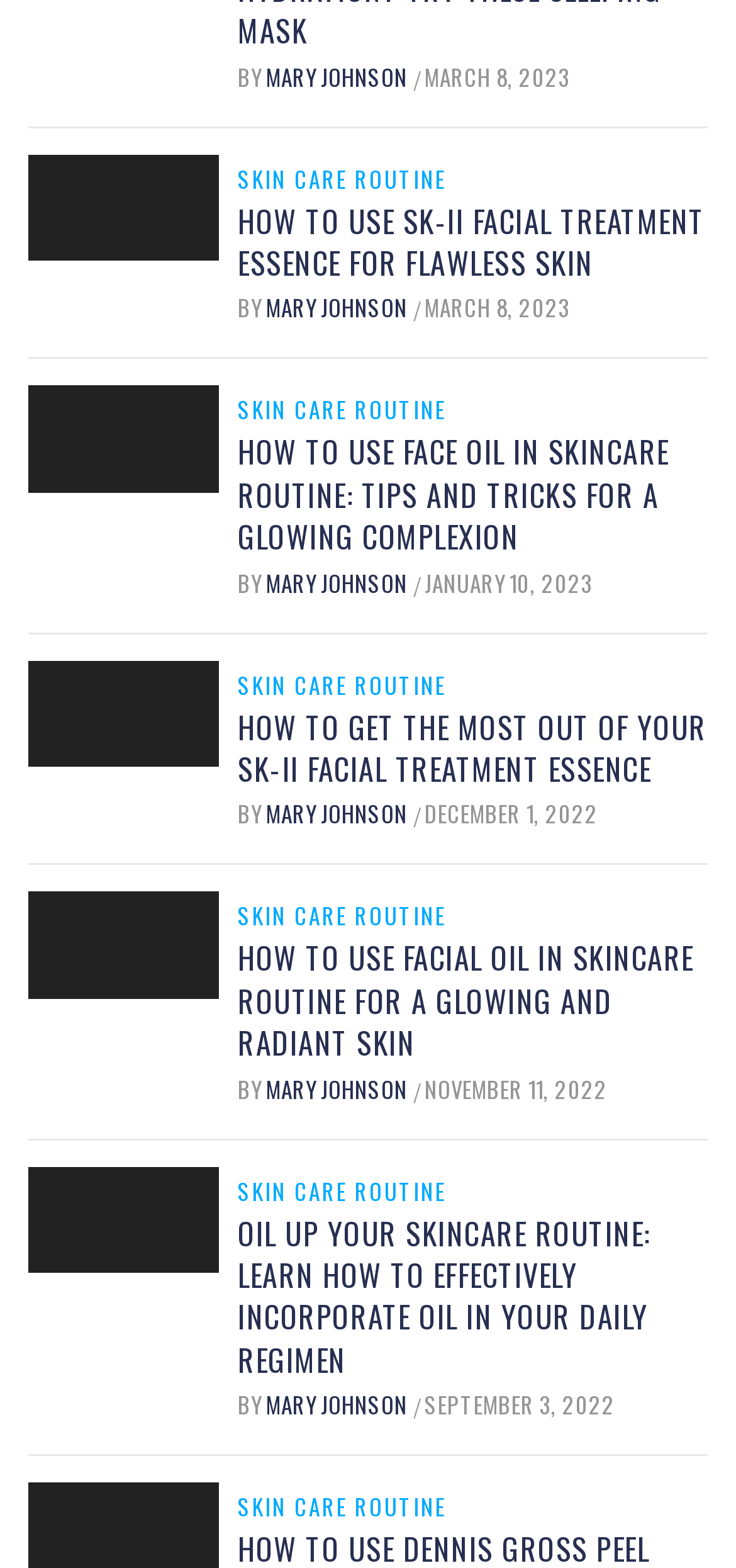How many articles are on this webpage?
Please provide a single word or phrase in response based on the screenshot.

8